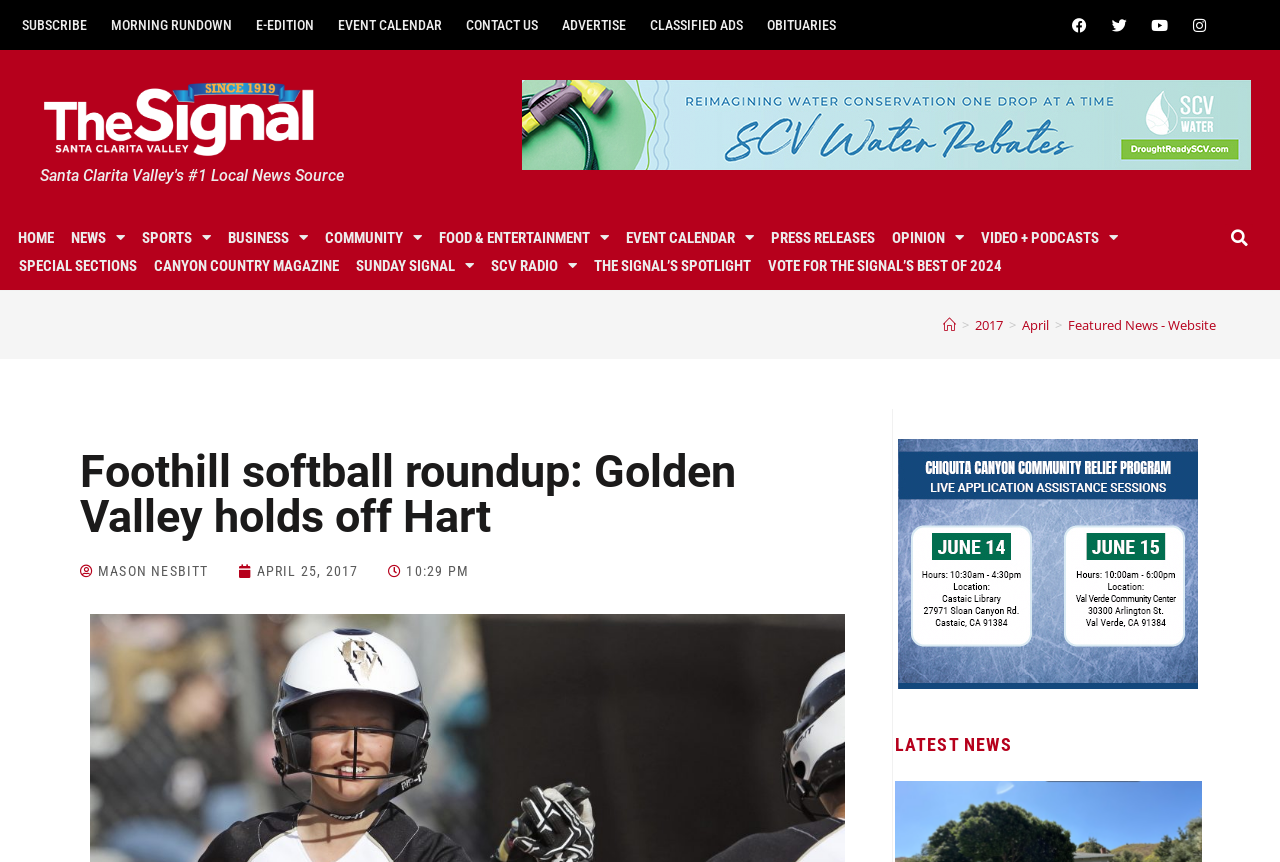Determine the bounding box coordinates of the clickable element to achieve the following action: 'Search for something'. Provide the coordinates as four float values between 0 and 1, formatted as [left, top, right, bottom].

[0.951, 0.26, 0.985, 0.293]